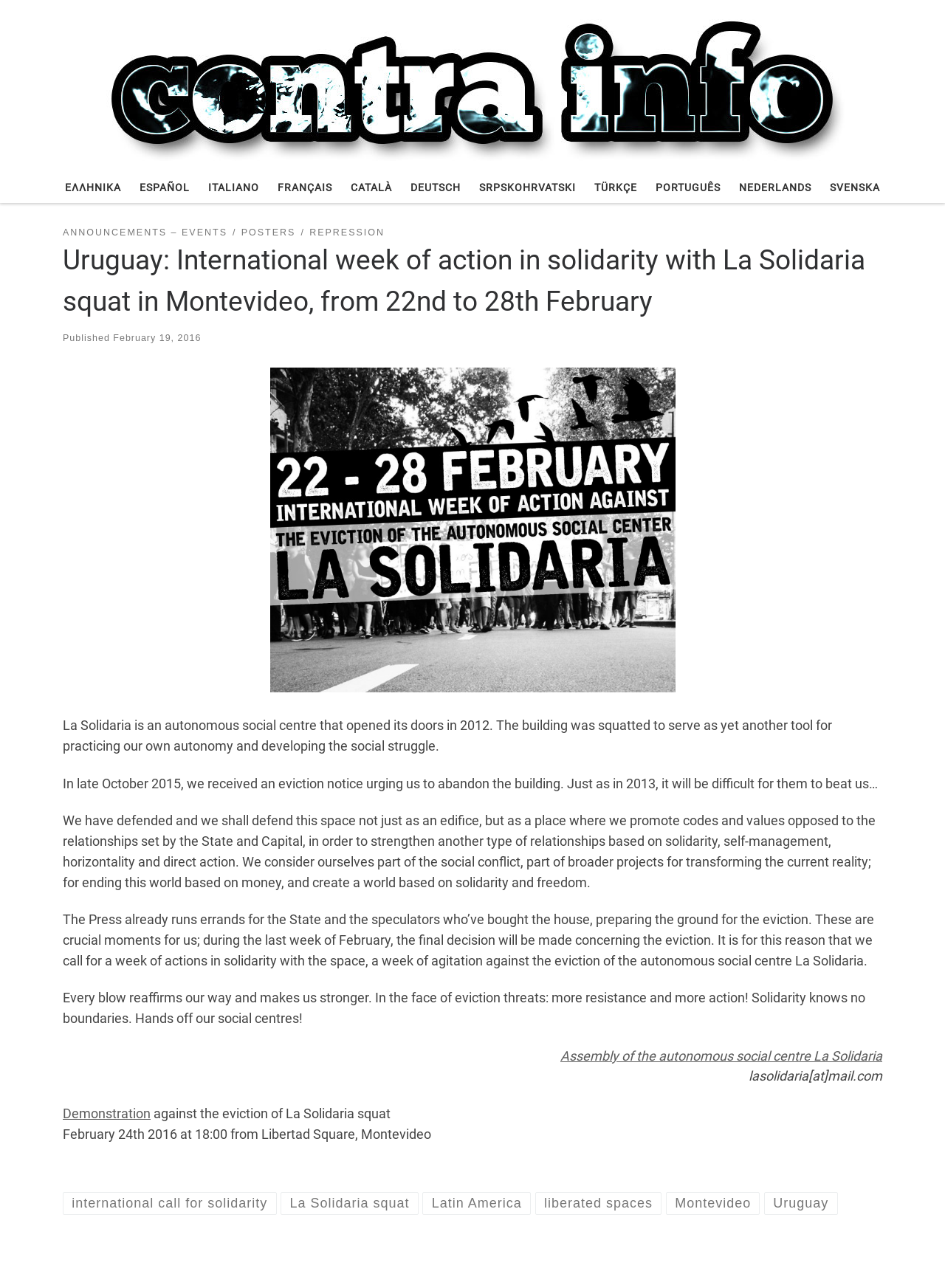Please answer the following question using a single word or phrase: 
What is the purpose of the week of action in solidarity with La Solidaria squat?

To defend the squat against eviction